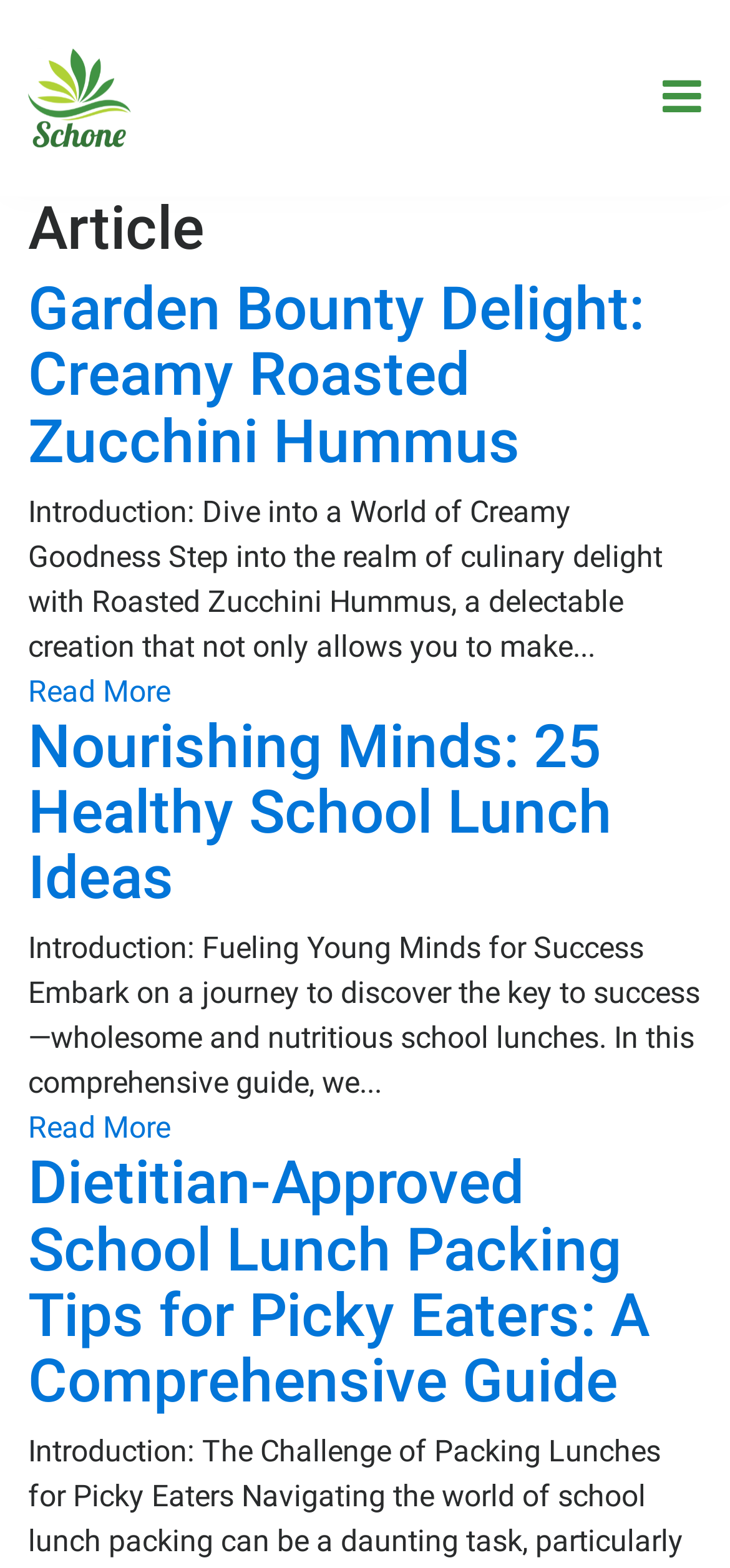Generate a comprehensive description of the webpage.

The webpage appears to be an article archive for Schone Foods, featuring a collection of articles related to food and nutrition. At the top-left corner, there is a logo image with a corresponding link. Below the logo, there is a heading that reads "Article", which seems to be a title for the archive page.

The main content of the page is divided into three sections, each featuring a different article. The first section has a heading that reads "Garden Bounty Delight: Creamy Roasted Zucchini Hummus", accompanied by a link to the article. Below the heading, there is a brief introduction to the article, which describes a recipe for roasted zucchini hummus. A "Read More" link is provided at the bottom of the introduction.

The second section has a heading that reads "Nourishing Minds: 25 Healthy School Lunch Ideas", accompanied by a link to the article. Below the heading, there is a brief introduction to the article, which discusses the importance of nutritious school lunches. Again, a "Read More" link is provided at the bottom of the introduction.

The third section has a heading that reads "Dietitian-Approved School Lunch Packing Tips for Picky Eaters: A Comprehensive Guide", accompanied by a link to the article. The introduction to this article provides an overview of the guide, which offers tips for packing healthy school lunches for picky eaters. A "Read More" link is provided at the bottom of the introduction.

Overall, the webpage presents a clean and organized layout, with clear headings and concise introductions to each article. The use of links and "Read More" buttons allows users to easily navigate to the full articles.